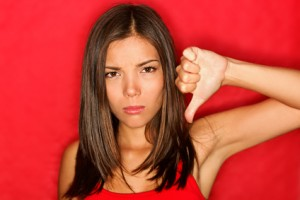What is the woman's right arm doing?
Look at the screenshot and give a one-word or phrase answer.

Raised with thumb down